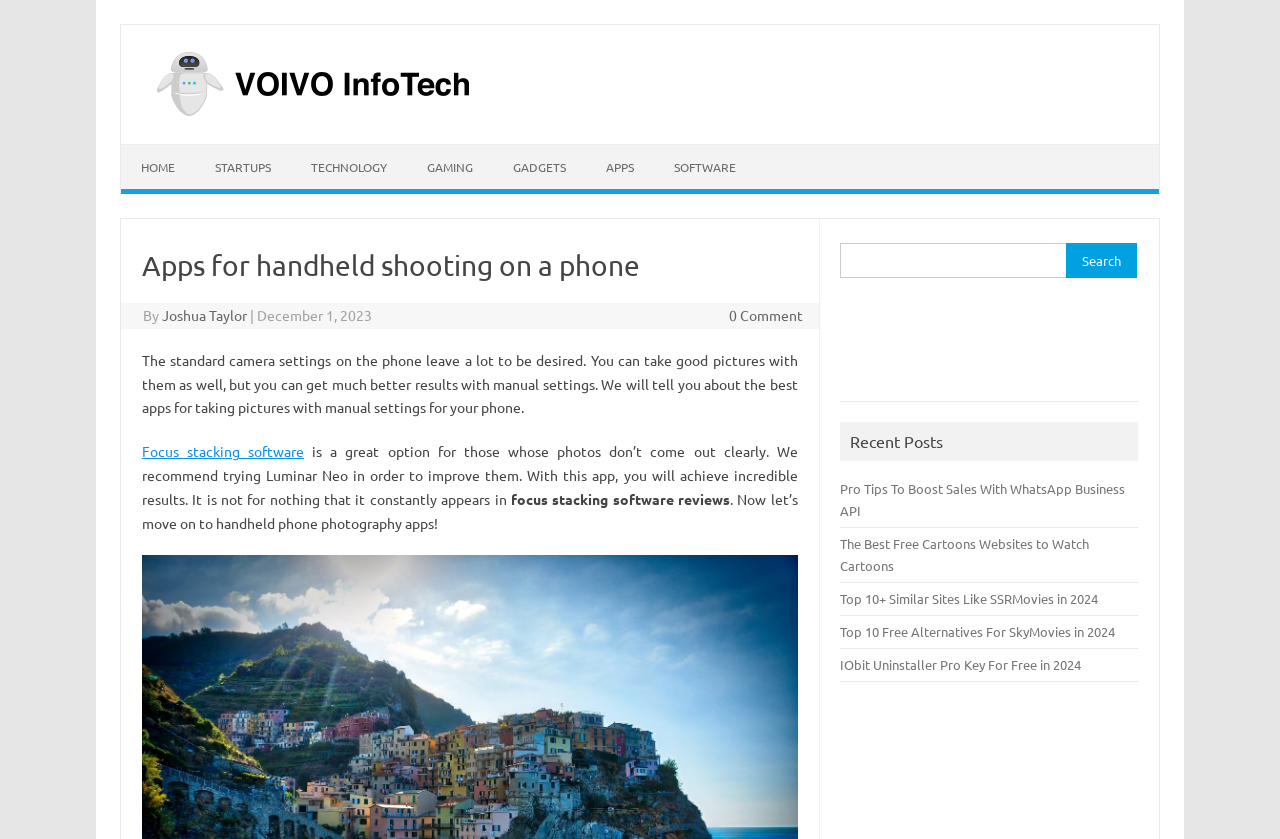What is the name of the author of this article?
Answer the question using a single word or phrase, according to the image.

Joshua Taylor